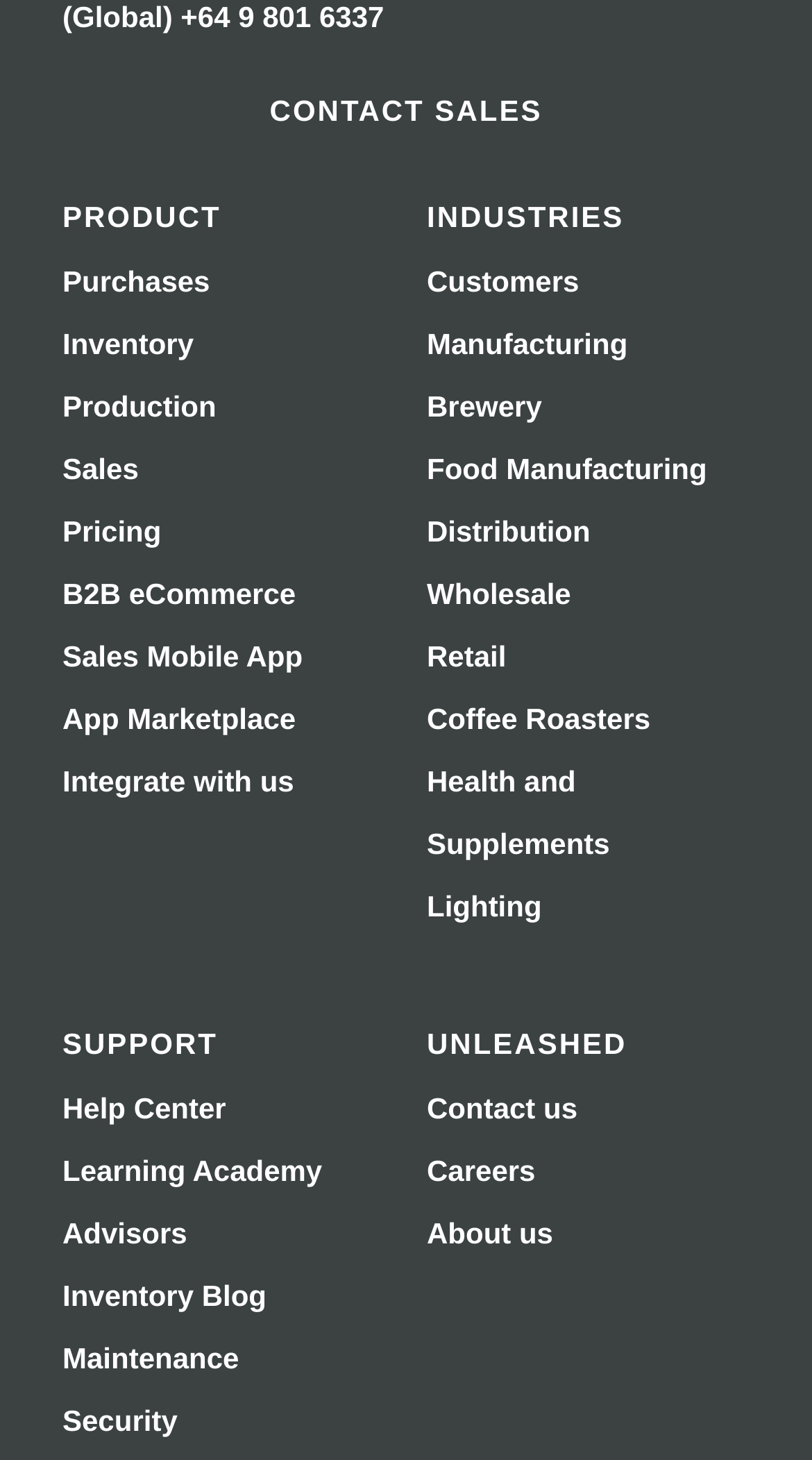How many links are there under 'PRODUCT'?
Using the details from the image, give an elaborate explanation to answer the question.

There are 8 links under the 'PRODUCT' category, which include 'Purchases', 'Inventory', 'Production', 'Sales', 'Pricing', 'B2B eCommerce', 'Sales Mobile App', and 'App Marketplace'.